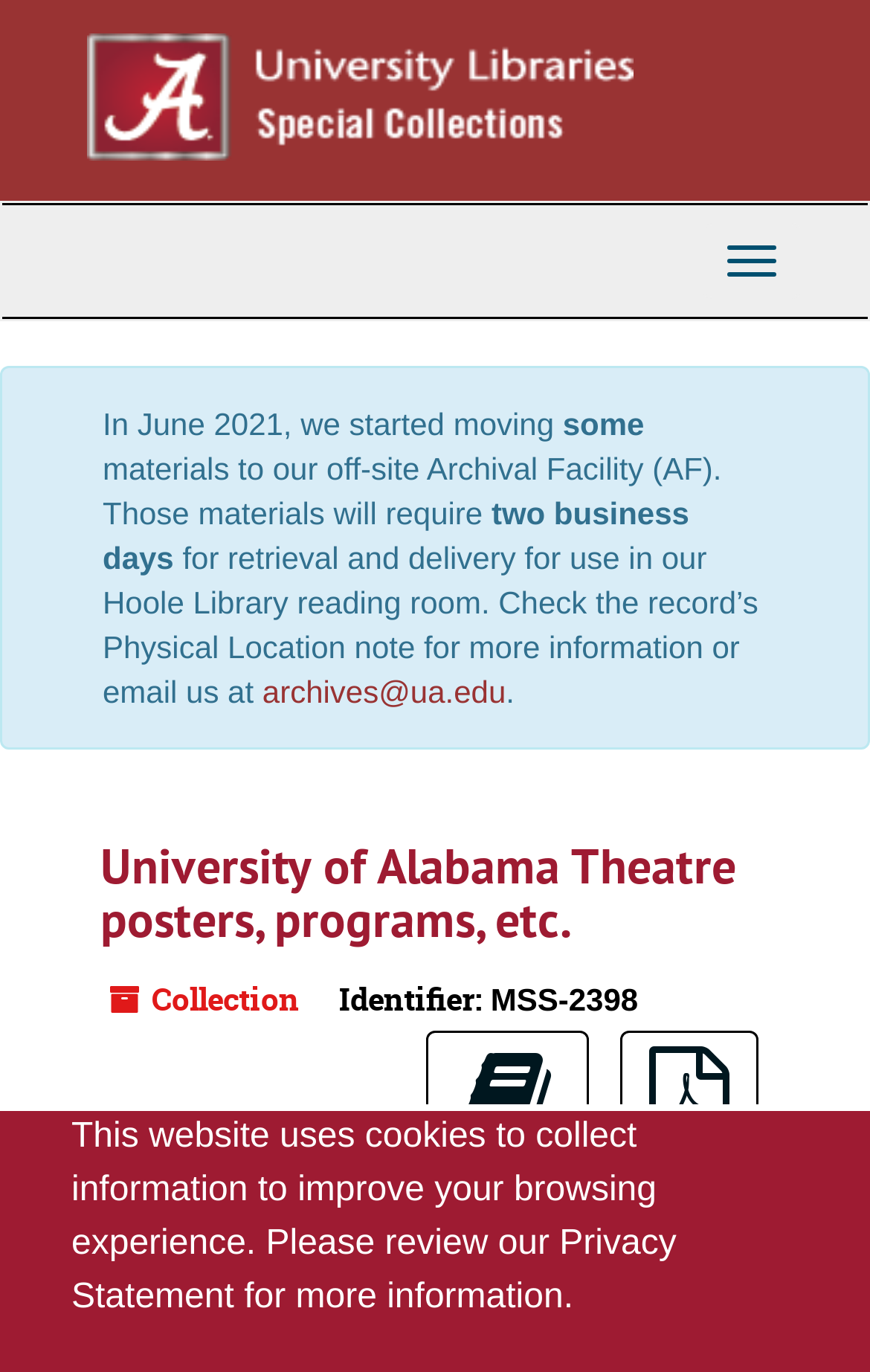What is the name of the university mentioned?
Craft a detailed and extensive response to the question.

I found the answer by looking at the image element with the text 'University of Alabama University Libraries' at the top of the page.